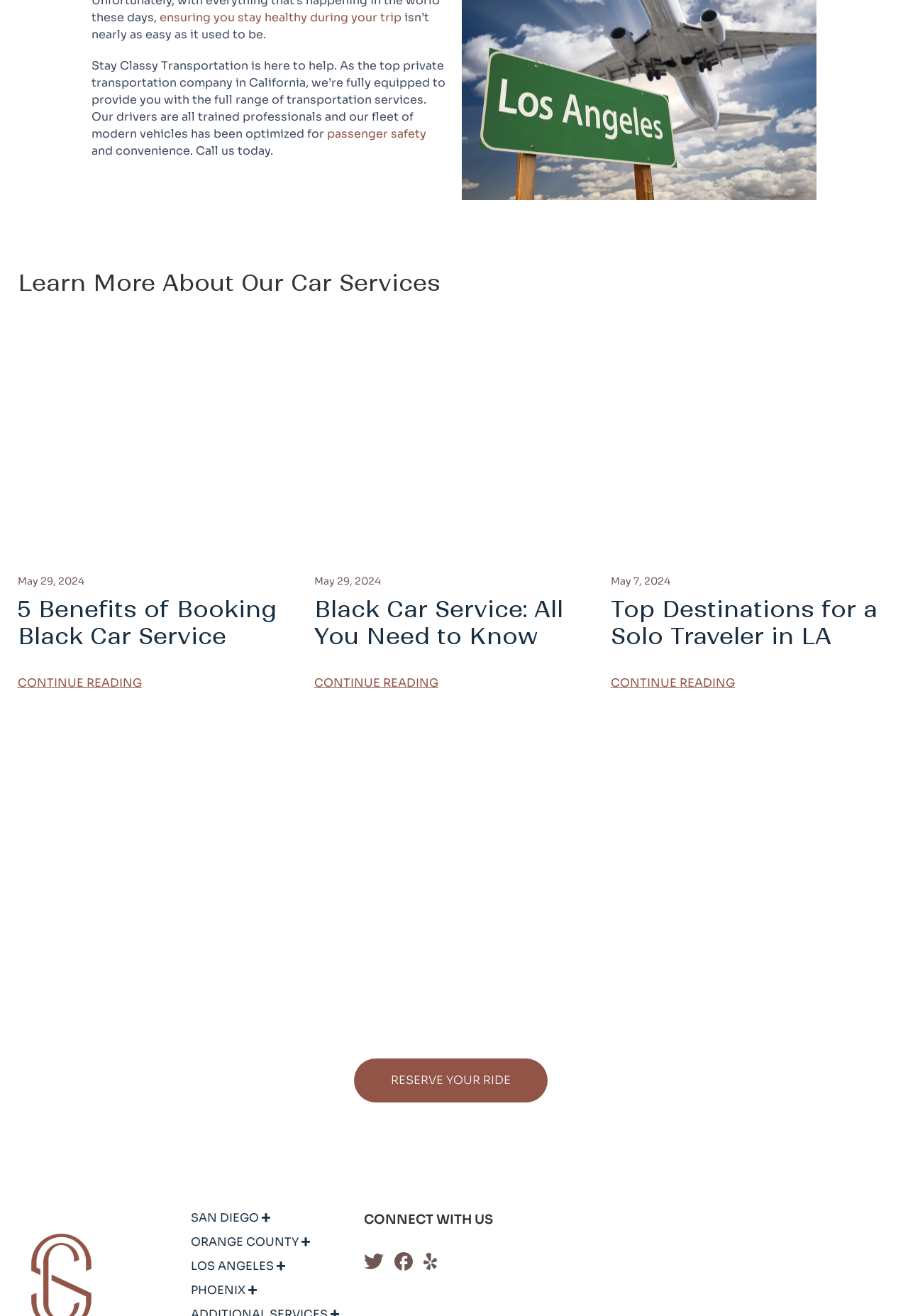What is the main service provided by Stay Classy?
Using the details from the image, give an elaborate explanation to answer the question.

Based on the webpage, Stay Classy is a private transportation company in California that provides a range of transportation services, including airport transportation and black car service.